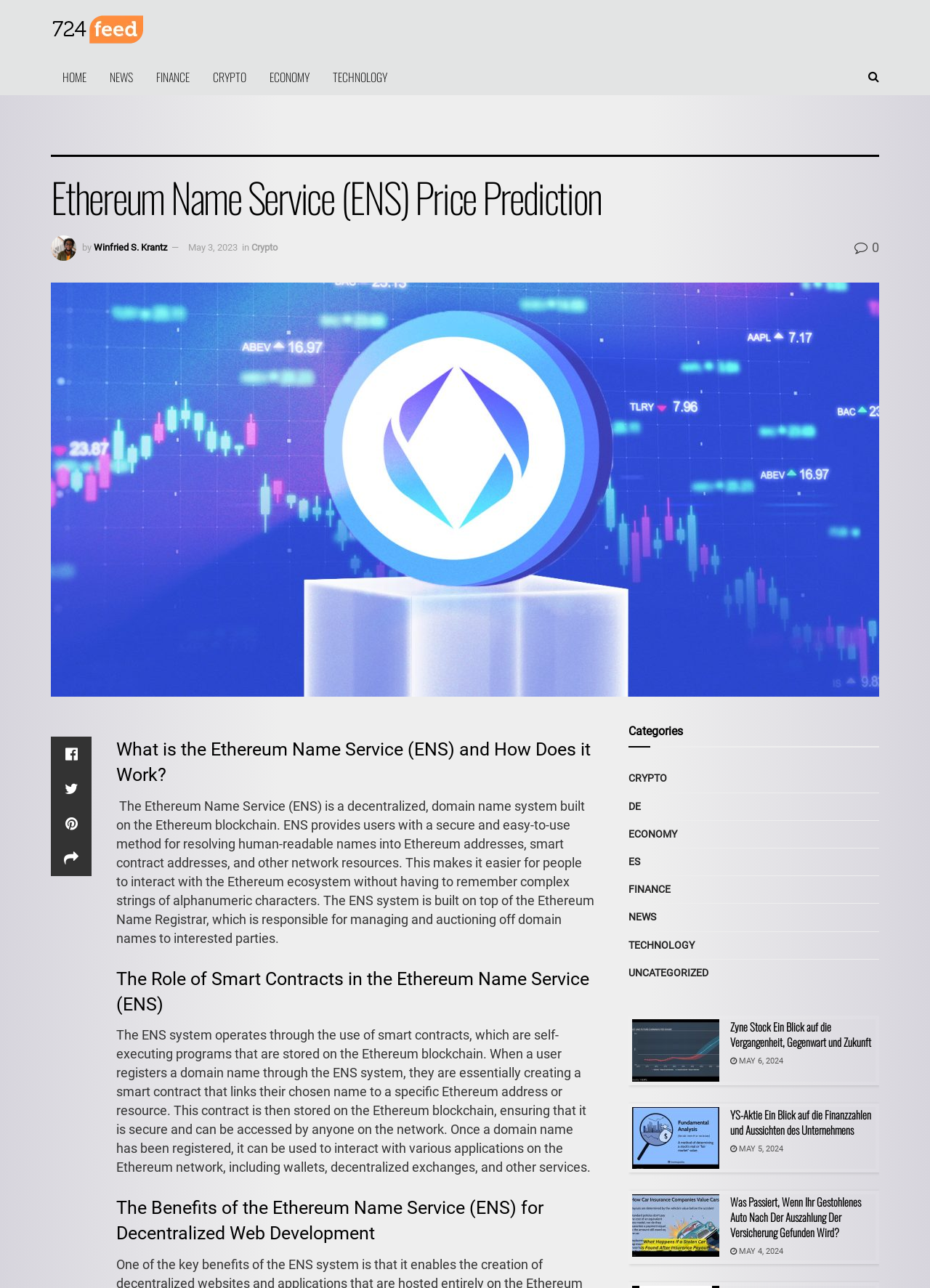Determine the bounding box coordinates of the clickable area required to perform the following instruction: "Check eDreams UK Customer Care Regular Business Hours". The coordinates should be represented as four float numbers between 0 and 1: [left, top, right, bottom].

None